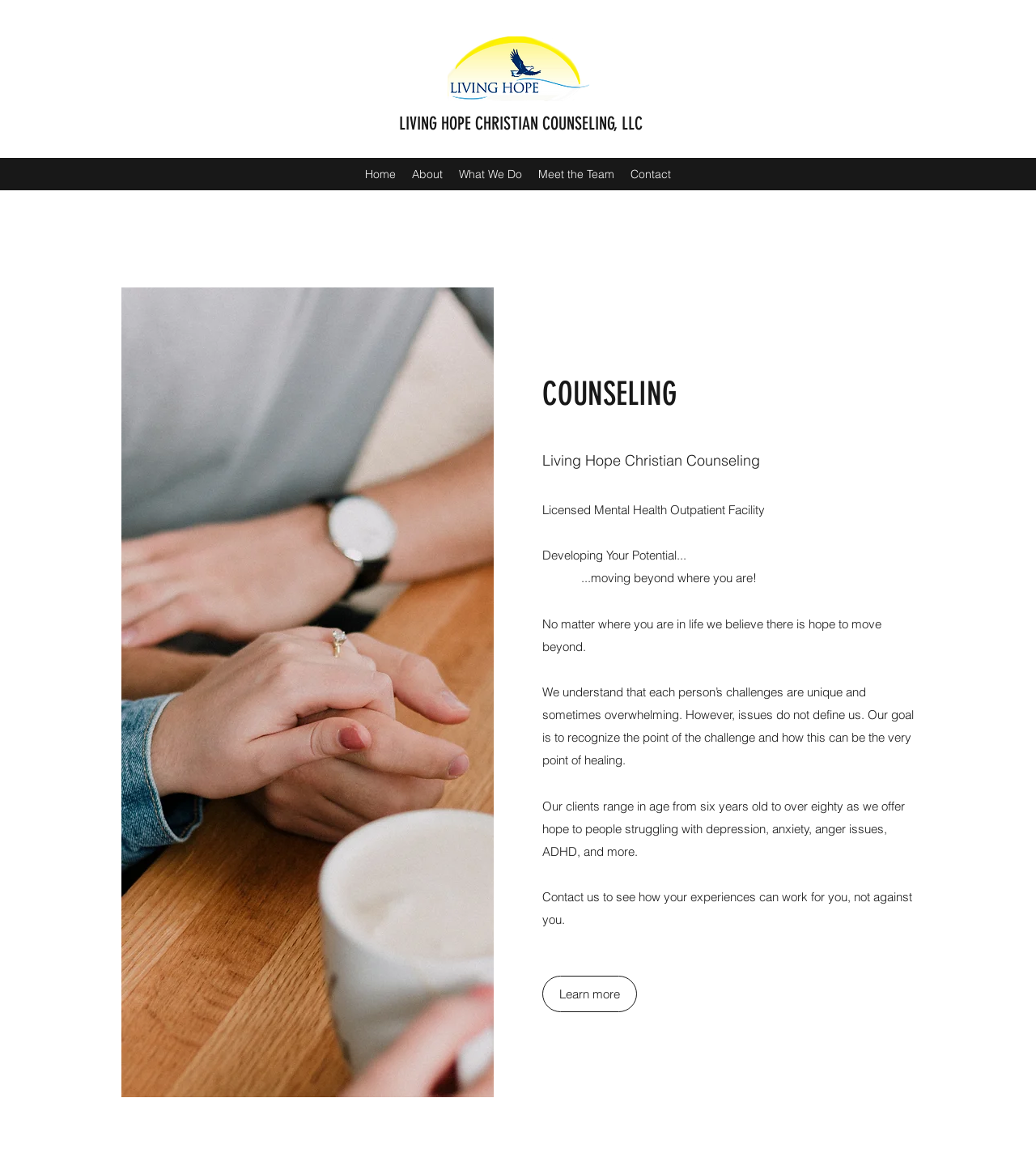Locate the bounding box of the UI element with the following description: "LIVING HOPE CHRISTIAN COUNSELING, LLC".

[0.385, 0.097, 0.62, 0.115]